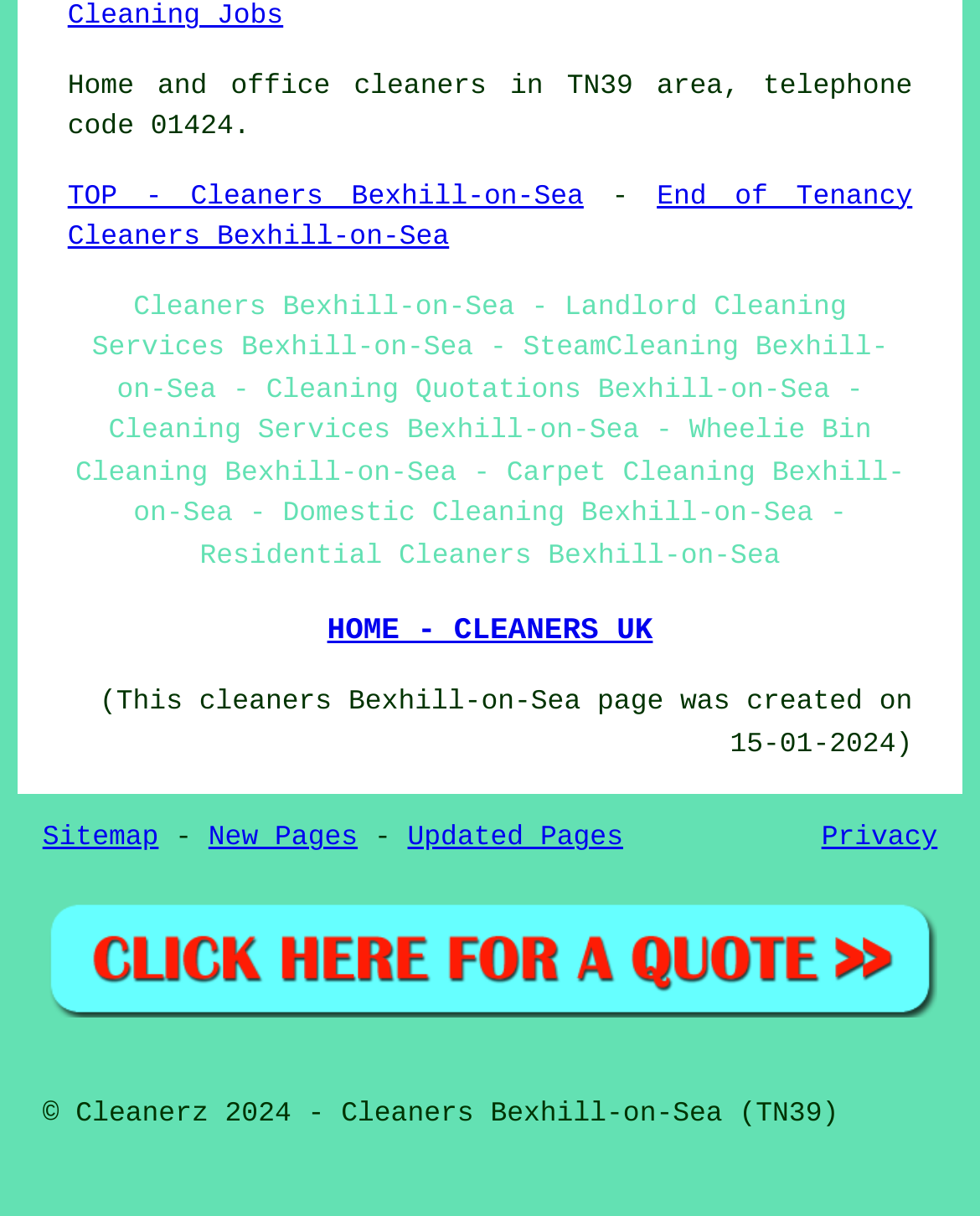Answer briefly with one word or phrase:
What is the name of the cleaning service company?

Cleanerz